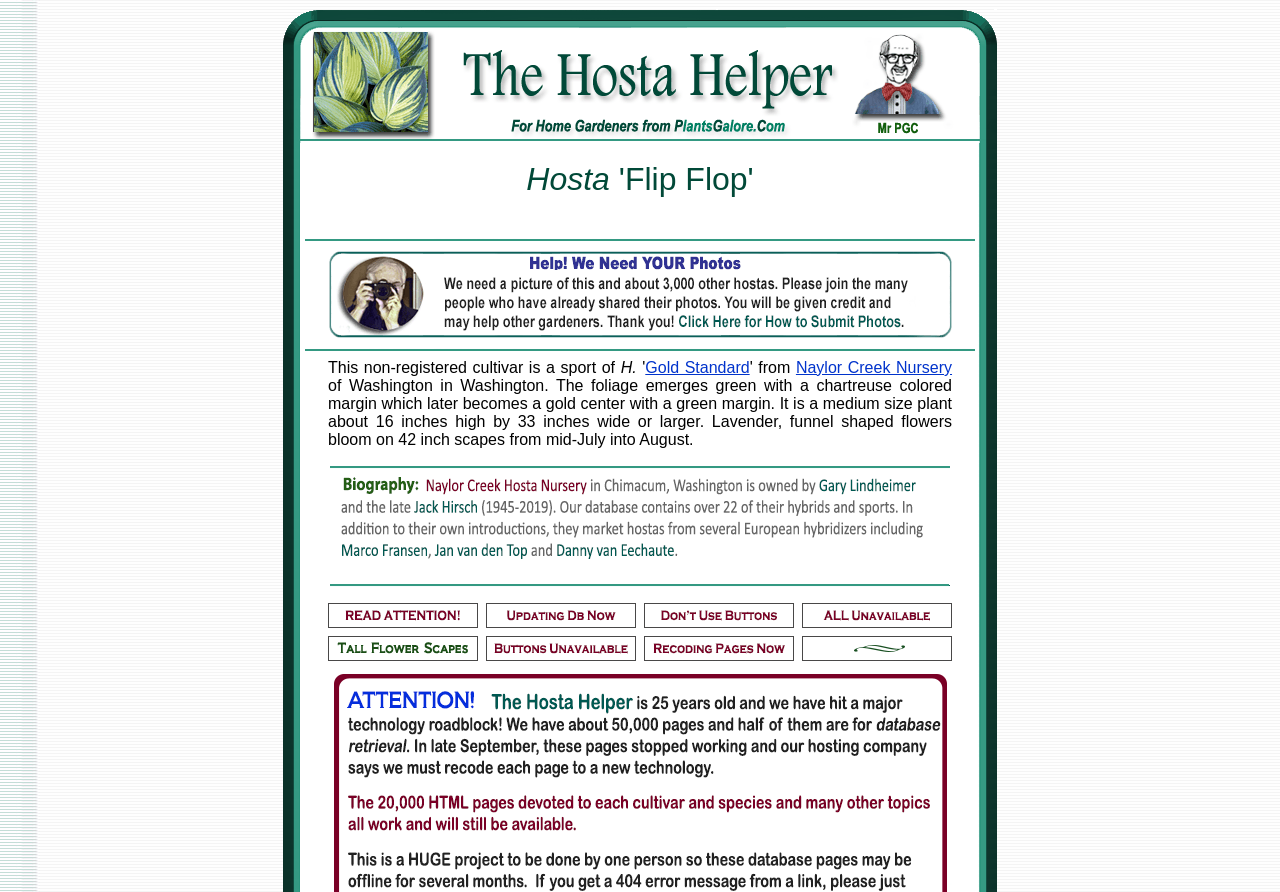Provide a brief response to the question below using one word or phrase:
What is the height of the Hosta 'Flip Flop' plant?

16 inches